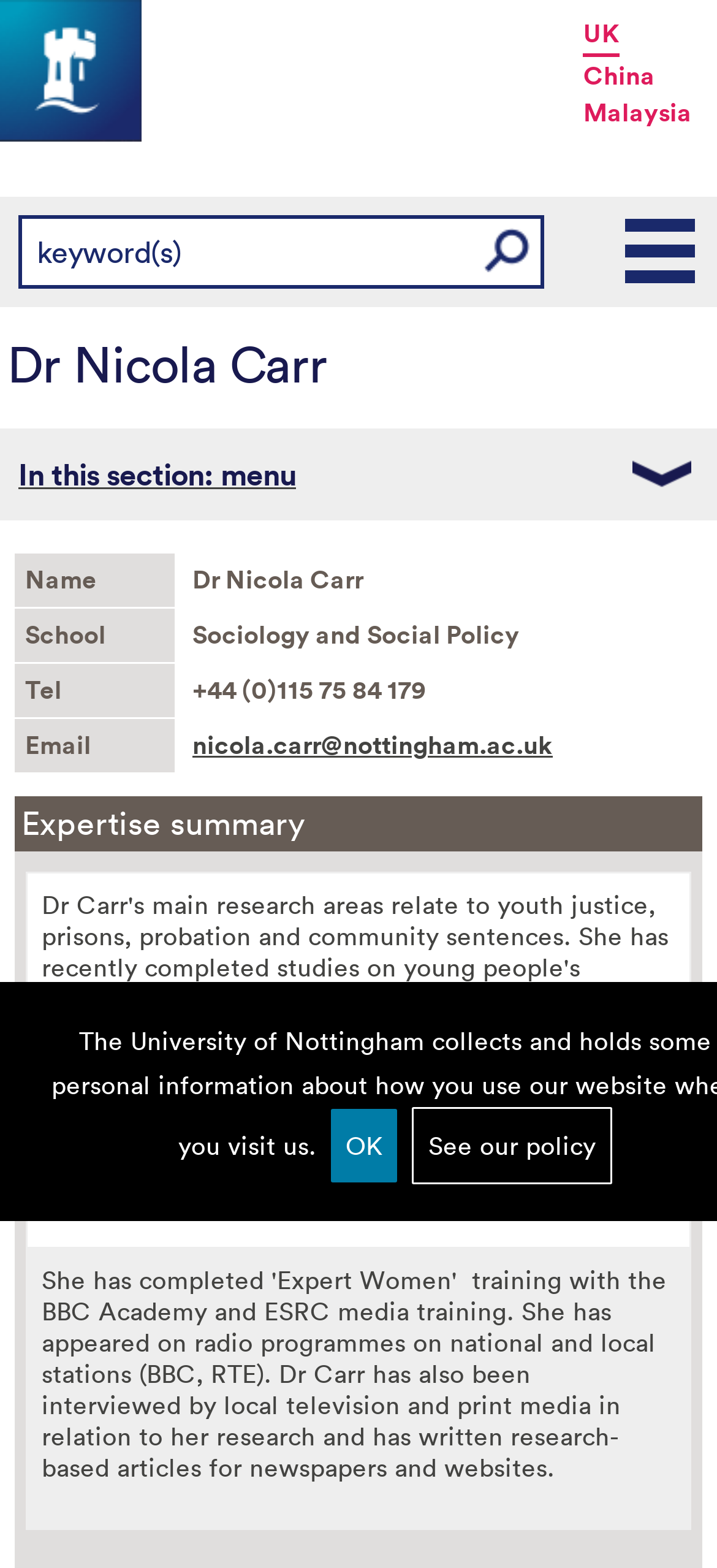Please find the bounding box coordinates of the element that needs to be clicked to perform the following instruction: "Search for keyword(s)". The bounding box coordinates should be four float numbers between 0 and 1, represented as [left, top, right, bottom].

[0.026, 0.137, 0.76, 0.184]